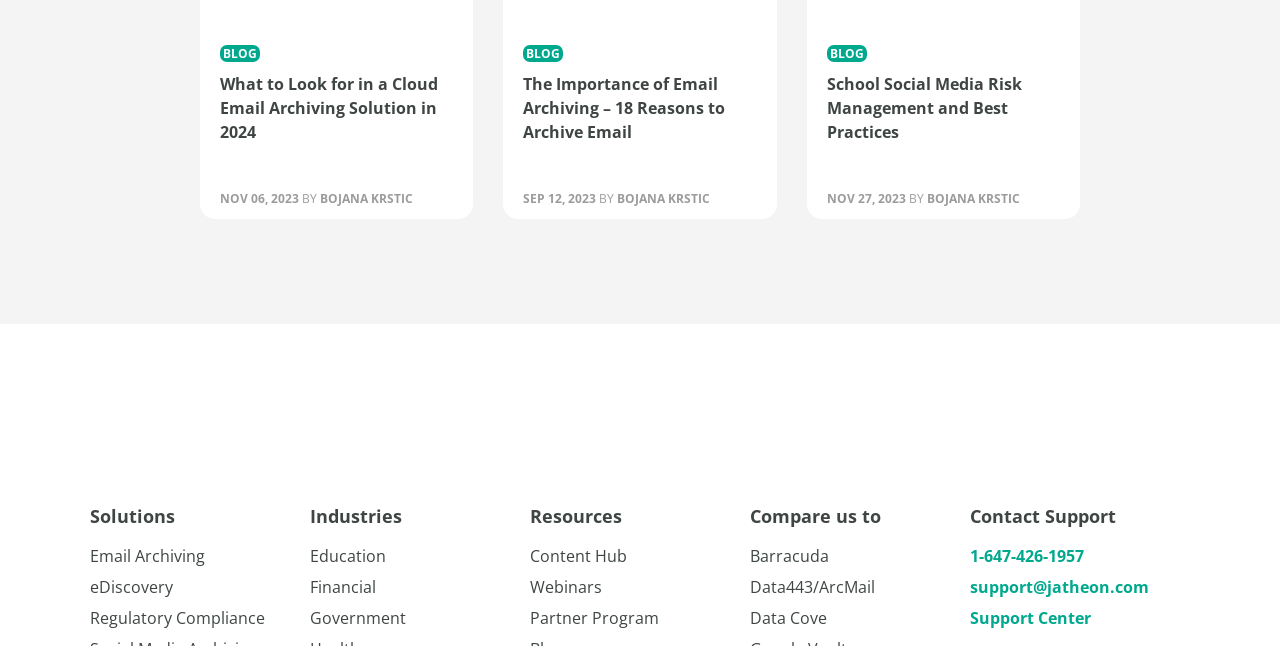Determine the bounding box coordinates of the clickable area required to perform the following instruction: "Read the article 'What to Look for in a Cloud Email Archiving Solution in 2024'". The coordinates should be represented as four float numbers between 0 and 1: [left, top, right, bottom].

[0.172, 0.111, 0.354, 0.222]